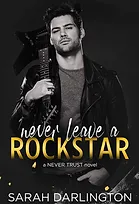Elaborate on all the key elements and details present in the image.

The image features the book cover for "Never Leave a Rockstar," a novel by Sarah Darlington, part of the "Never Trust" series. The cover showcases a striking portrait of a handsome male rockstar, exuding charisma with a confident pose. He wears a sleek black leather jacket and holds a guitar, symbolizing his musical prowess. The title "never leave a ROCKSTAR" is emblazoned in bold, golden letters, enhancing the dramatic aesthetic of the cover. Readers can expect a captivating story that intertwines romance and the gritty allure of rockstar life. The design elements, including the contrasting colors and eye-catching typography, draw attention to the allure and tension inherent in stories of love and fame within the music world.